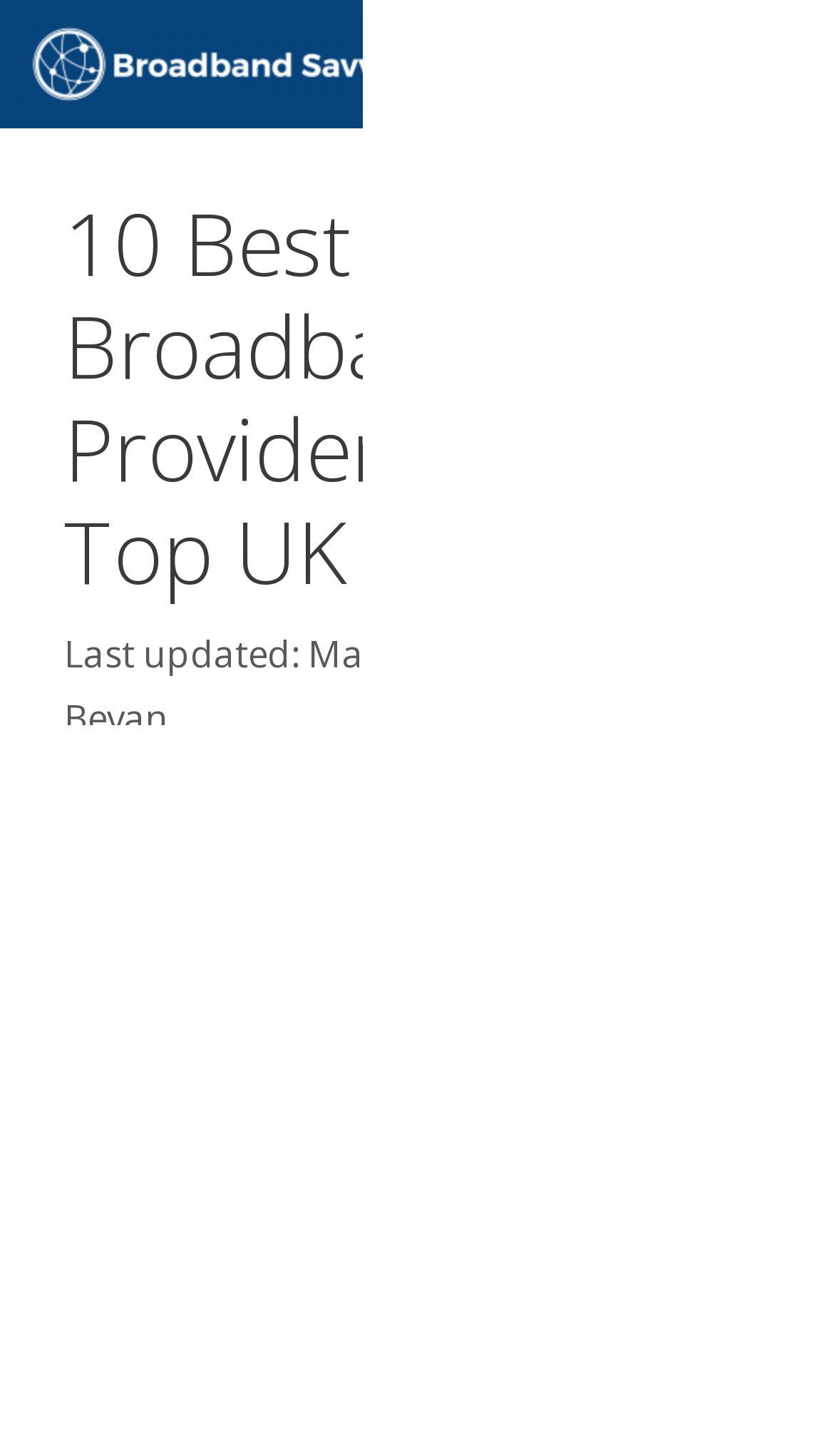How many broadband providers are reviewed?
Using the image, respond with a single word or phrase.

10